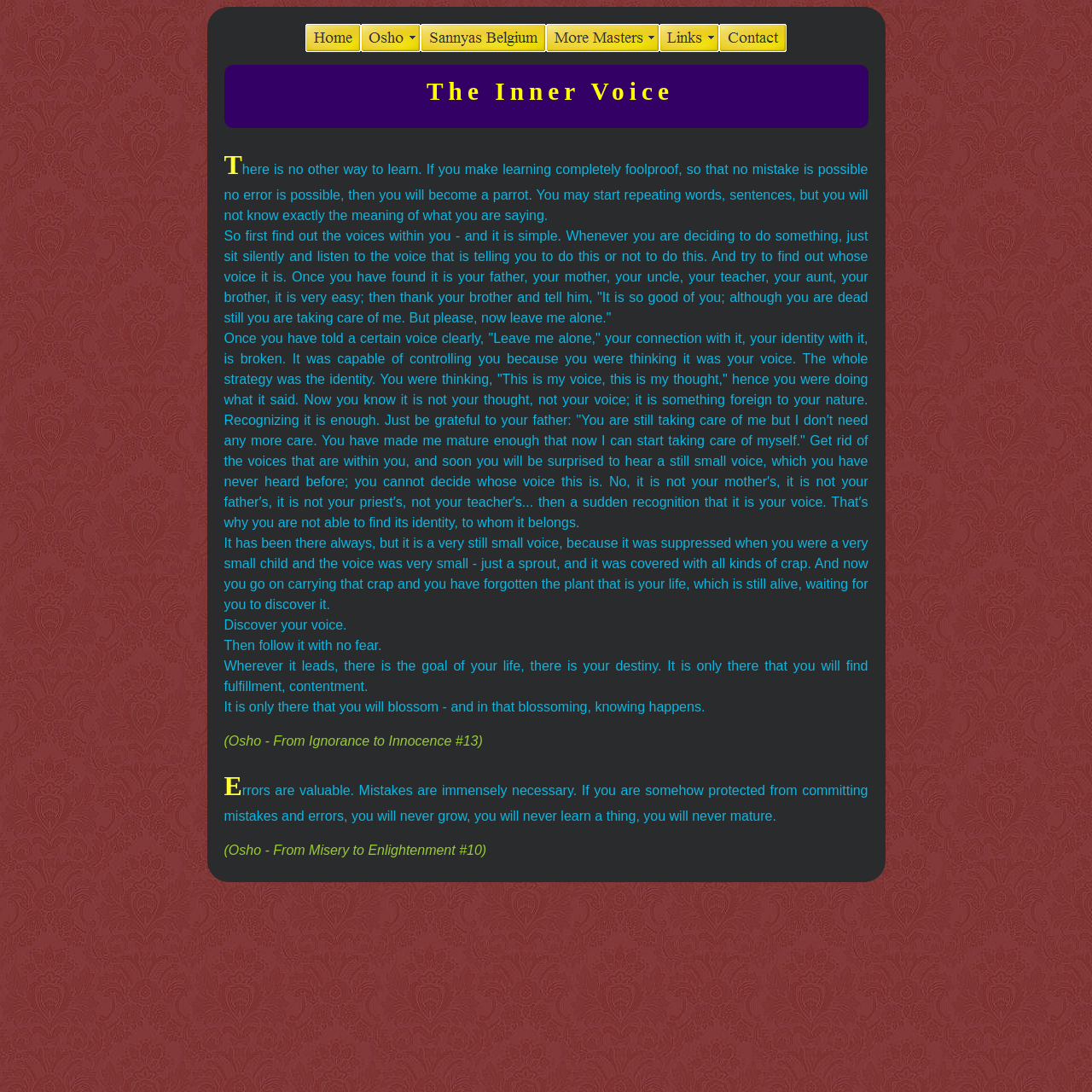What is the topic of the quote?
Look at the image and respond with a single word or a short phrase.

Self-discovery